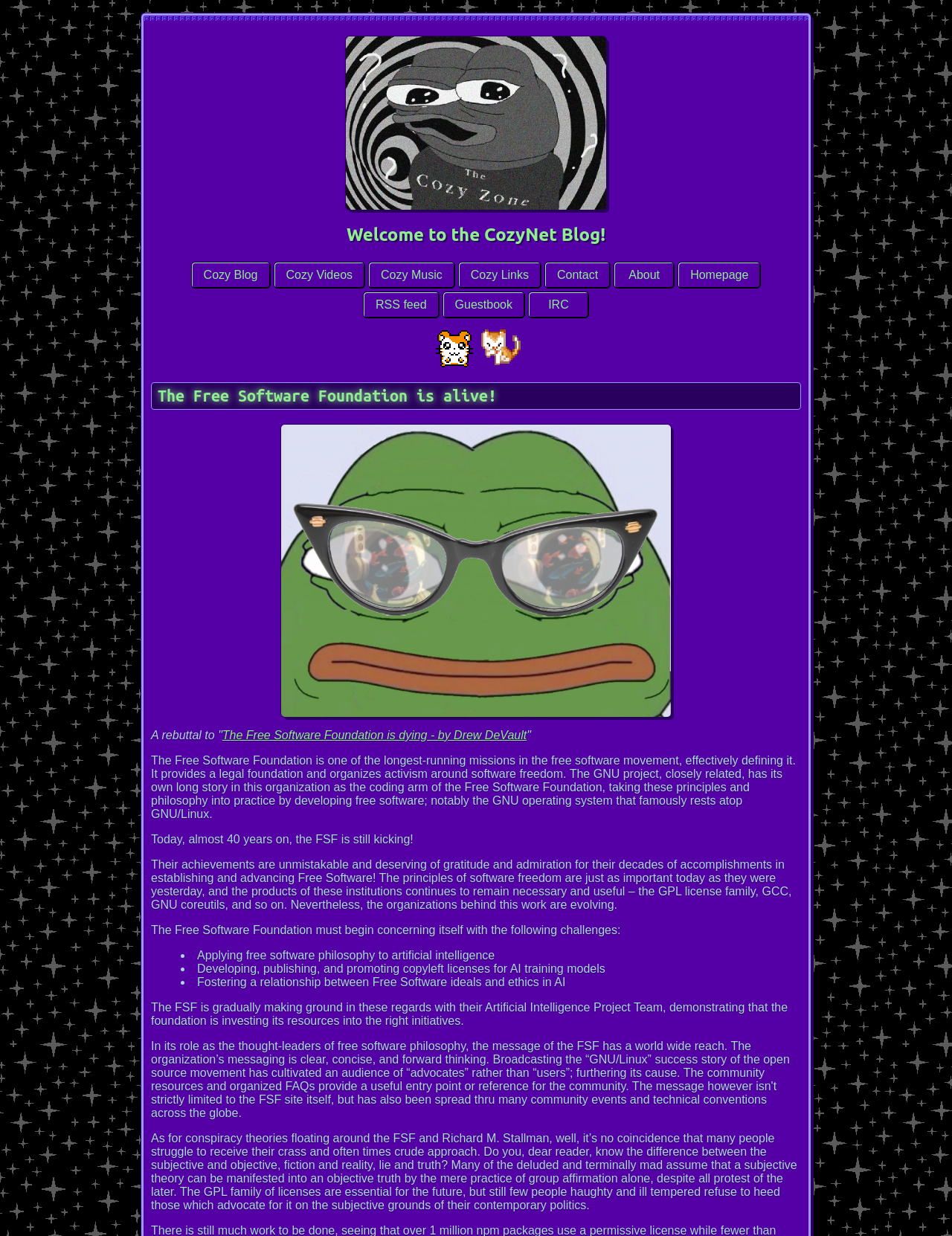Determine the main heading text of the webpage.

Welcome to the CozyNet Blog!